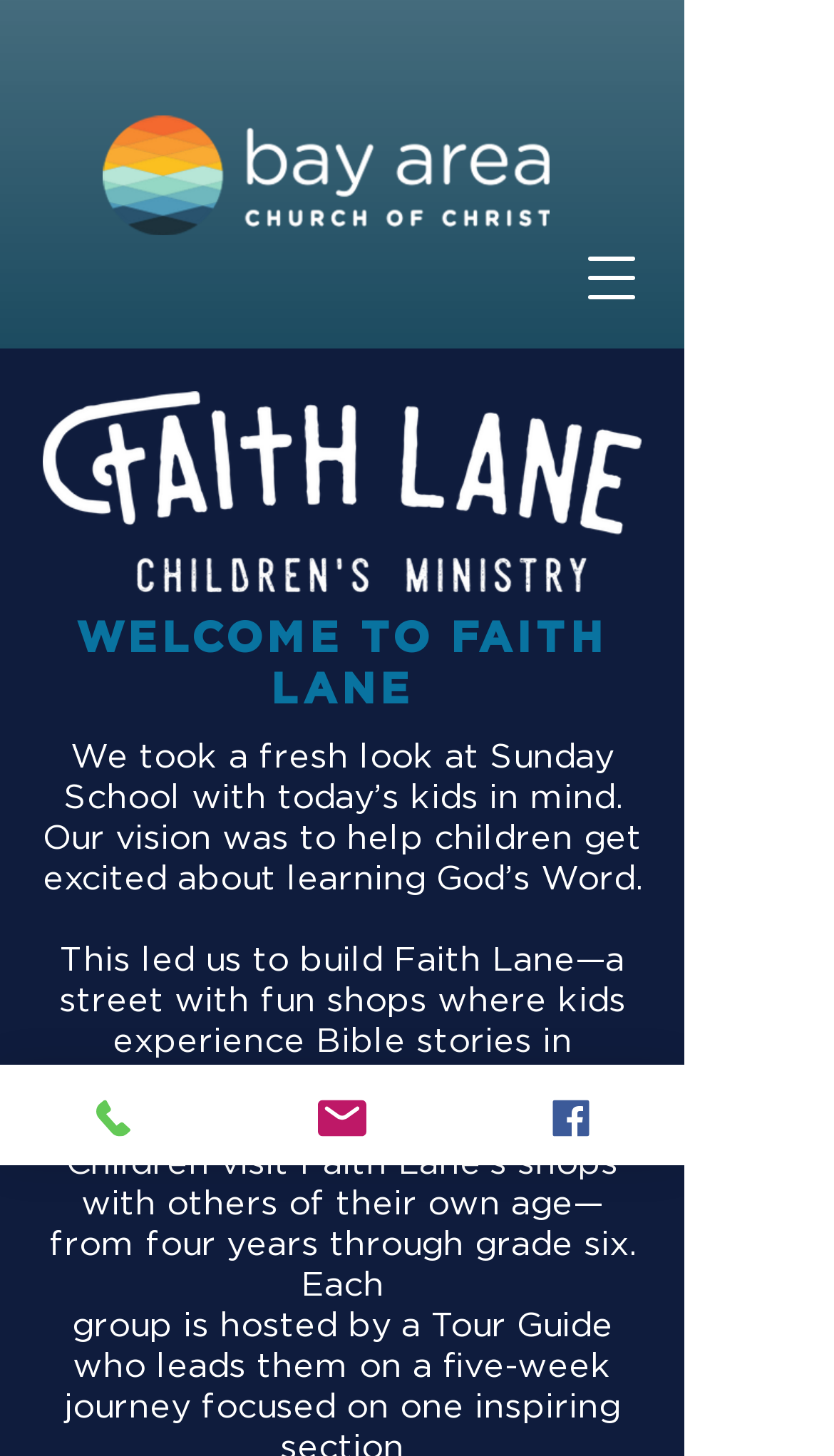How many social media links are at the bottom of the page?
Give a one-word or short-phrase answer derived from the screenshot.

3